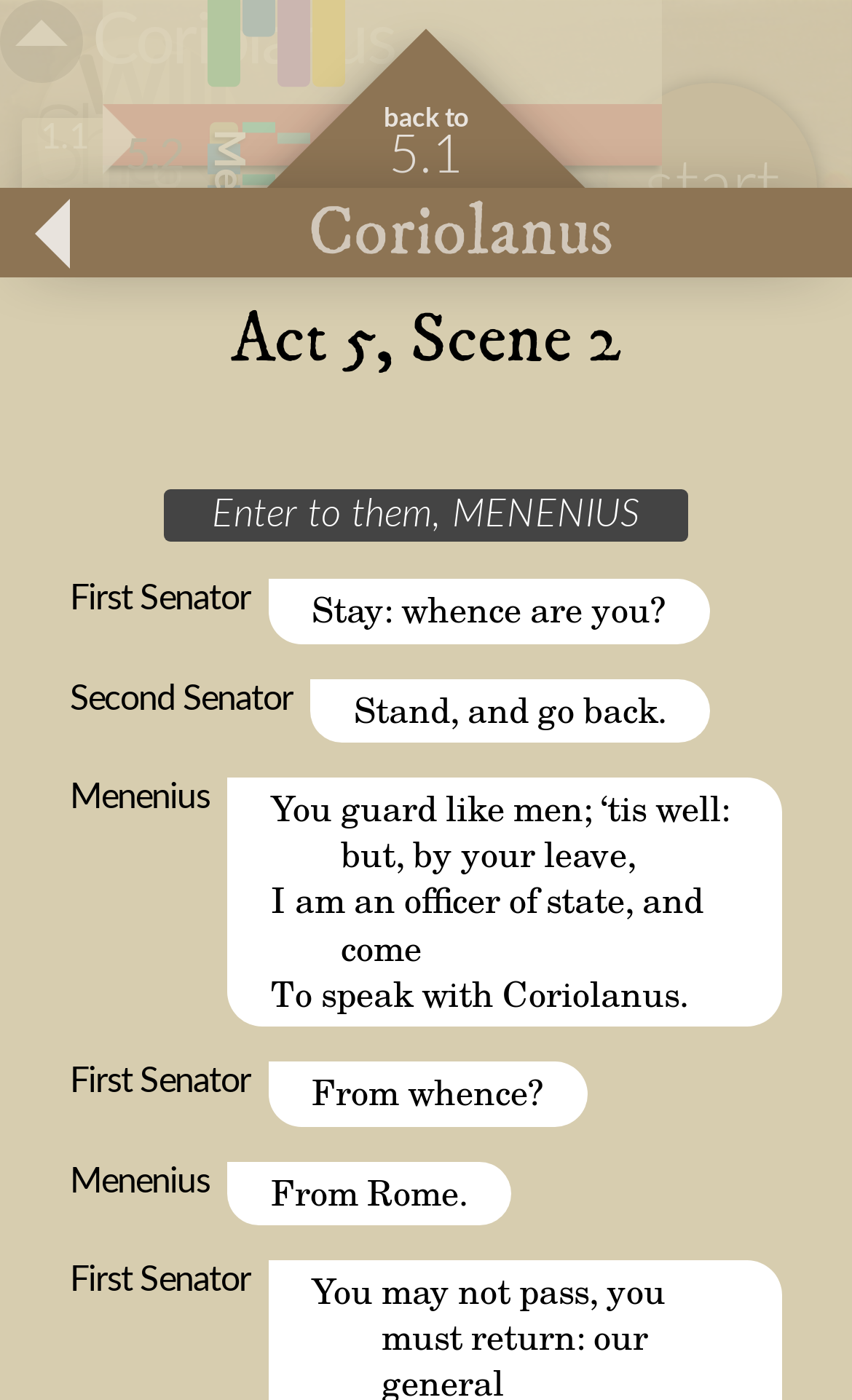Please determine the bounding box coordinates of the element's region to click for the following instruction: "go back to 5.1".

[0.0, 0.0, 1.0, 0.135]